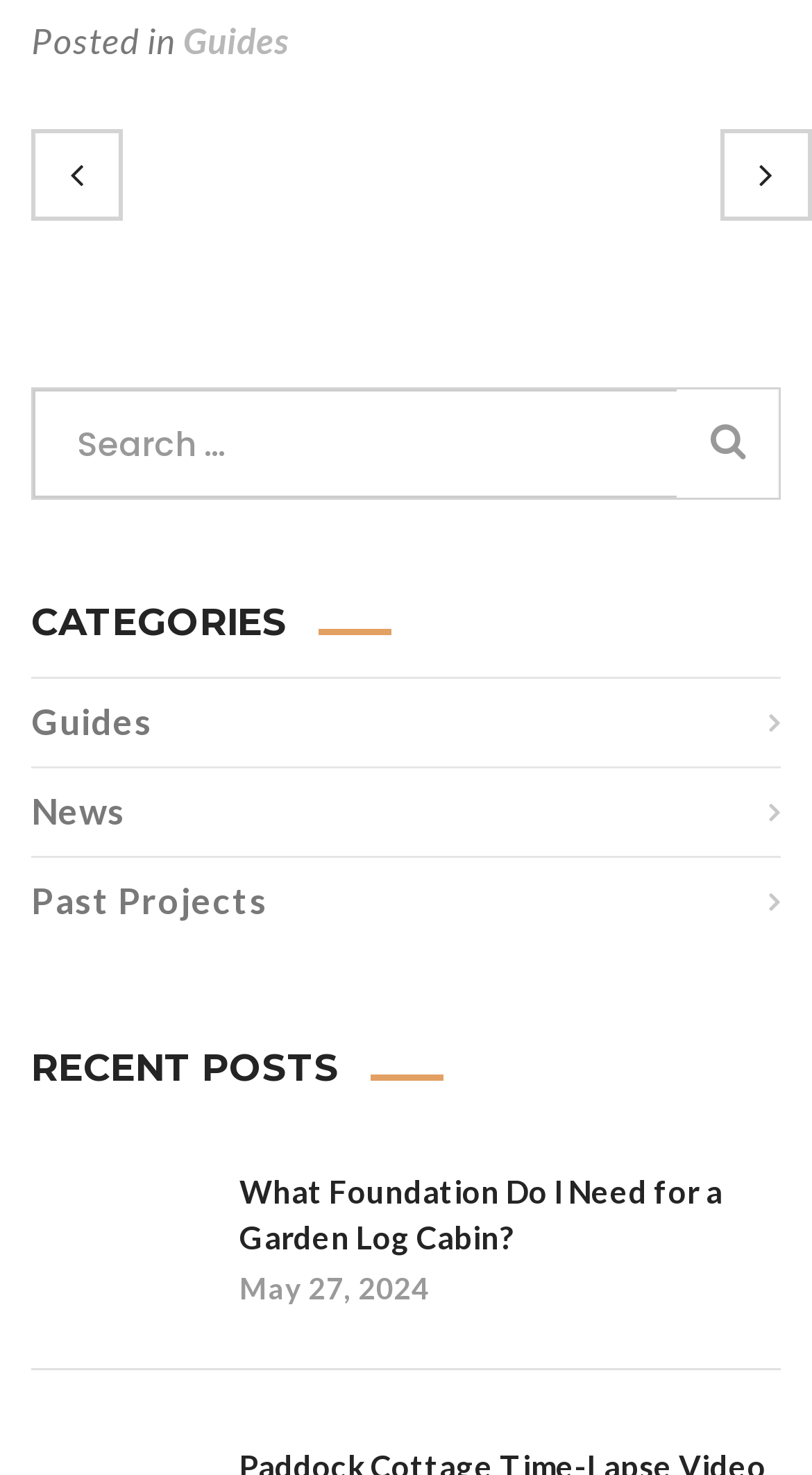What is the title of the first recent post?
Please give a detailed and elaborate explanation in response to the question.

The first recent post is listed under the 'RECENT POSTS' heading, and its title is 'What Foundation Do I Need for a Garden Log Cabin?'. This title is also a link, suggesting that it can be clicked to read the full post.